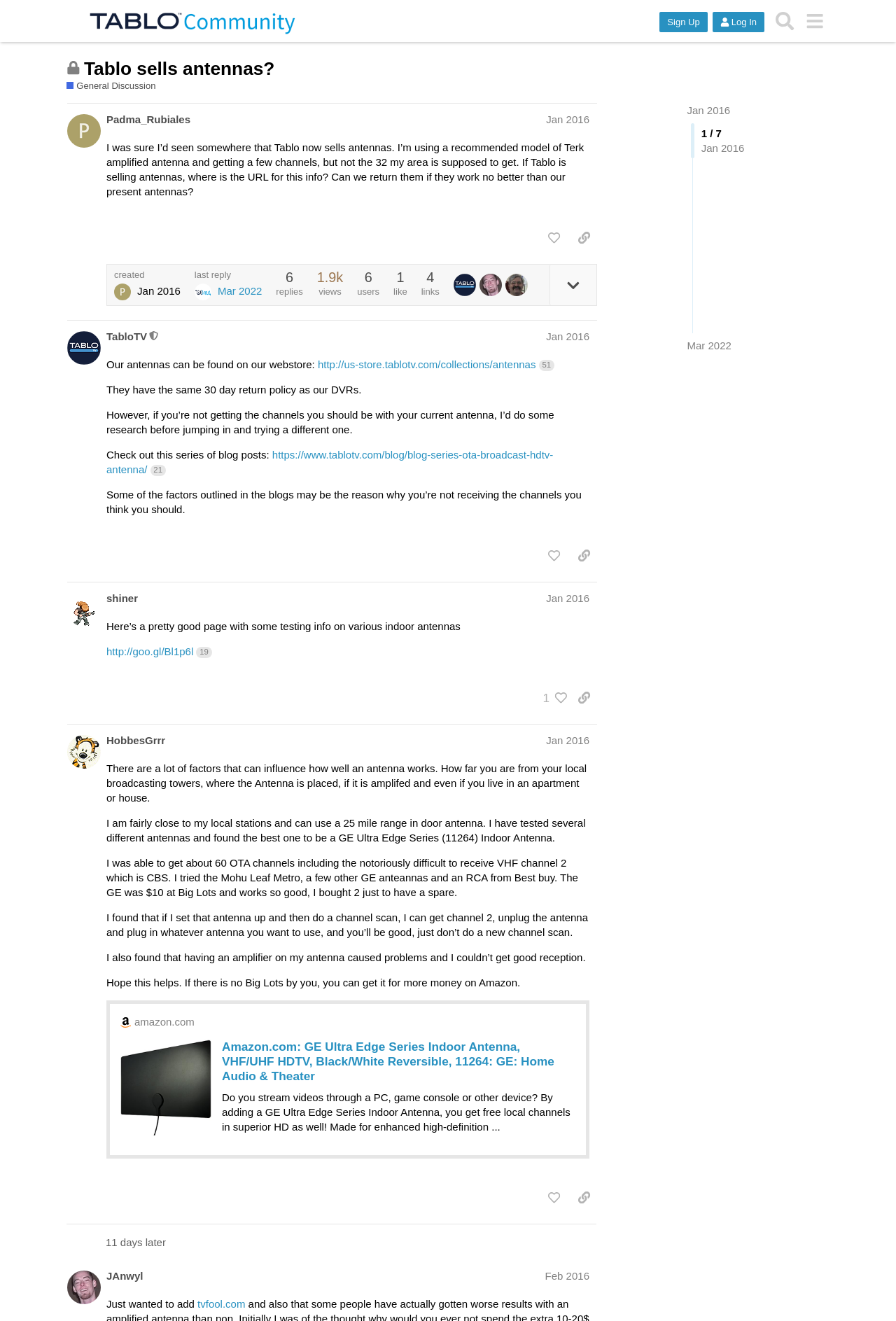How many replies are there in this topic?
Provide a detailed answer to the question using information from the image.

There is only one reply in this topic, which is indicated by the text '1 / 7' at the top of the webpage.